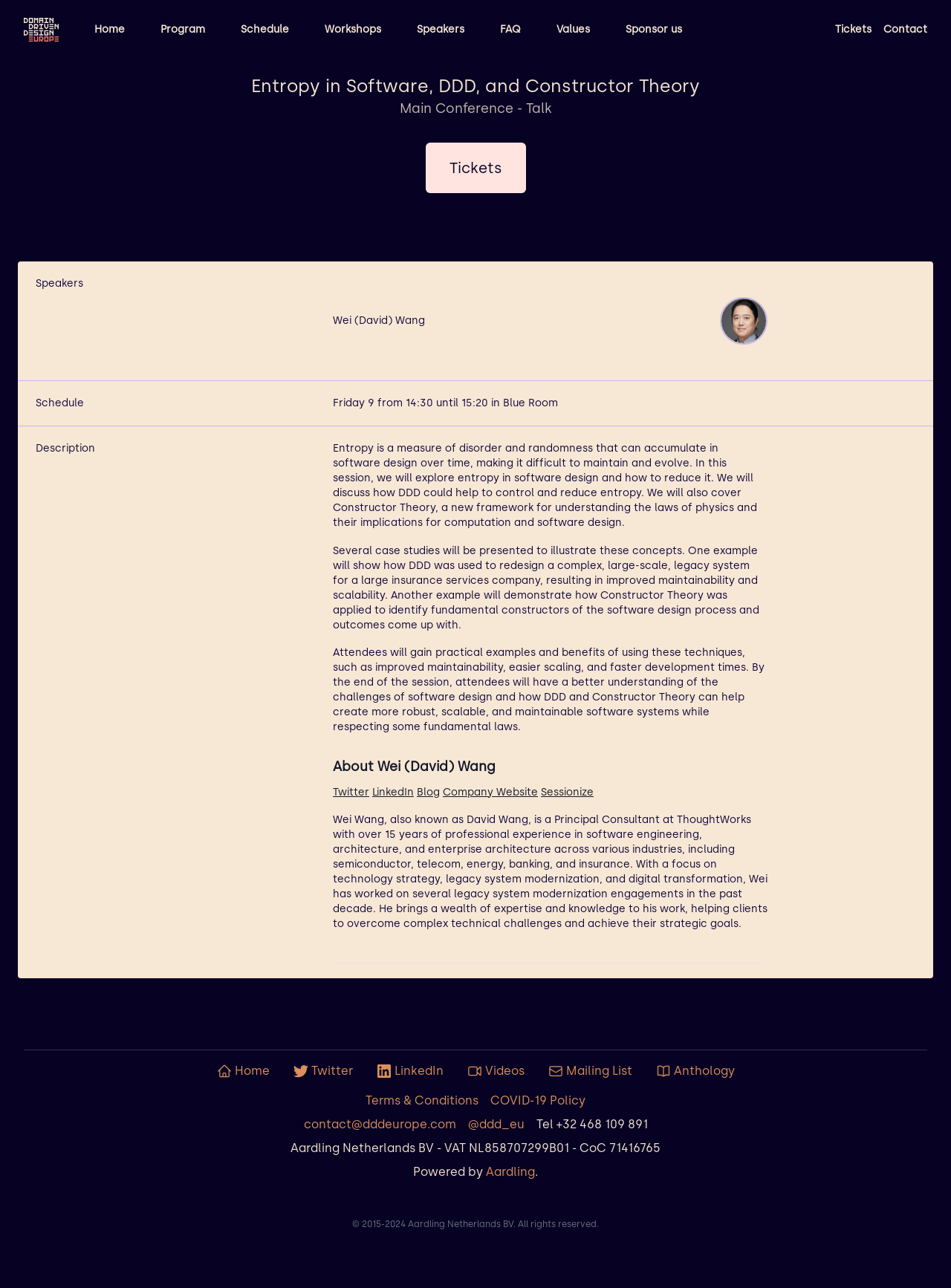Determine the bounding box coordinates of the element that should be clicked to execute the following command: "Buy tickets for the conference".

[0.878, 0.016, 0.916, 0.03]